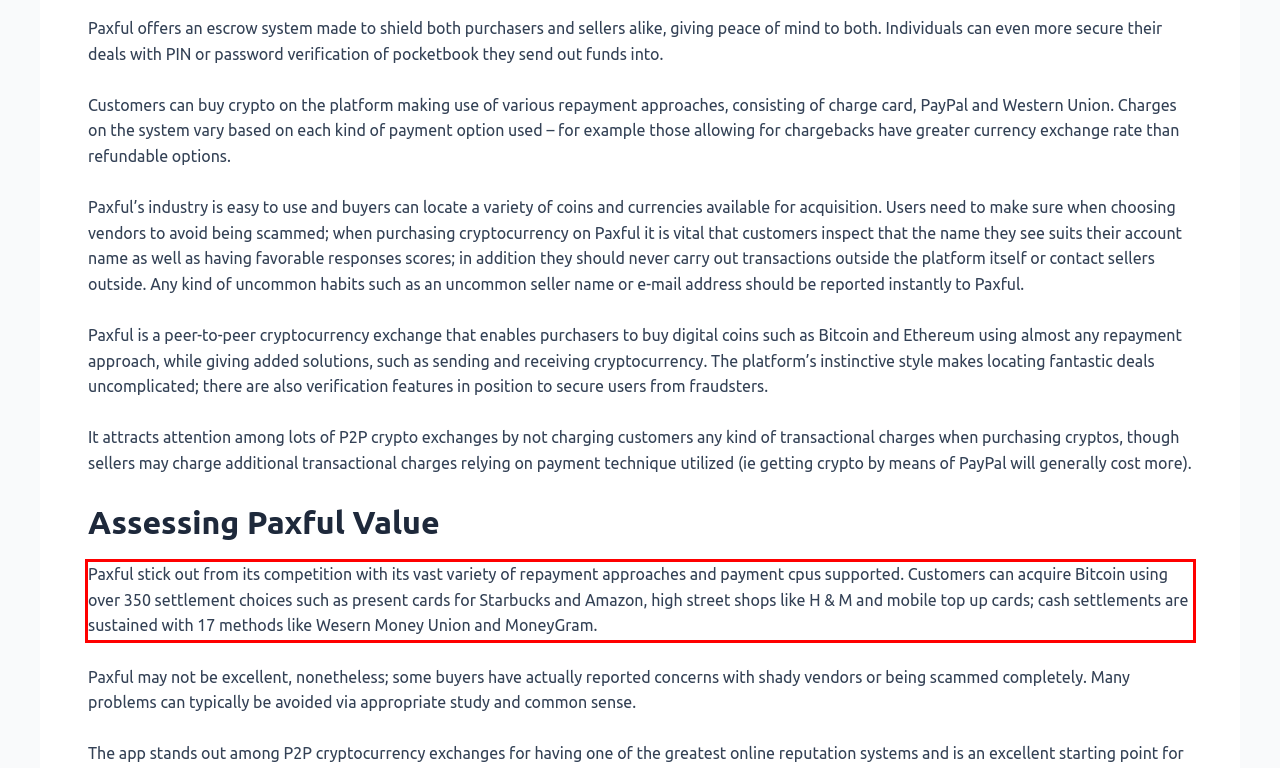Look at the provided screenshot of the webpage and perform OCR on the text within the red bounding box.

Paxful stick out from its competition with its vast variety of repayment approaches and payment cpus supported. Customers can acquire Bitcoin using over 350 settlement choices such as present cards for Starbucks and Amazon, high street shops like H & M and mobile top up cards; cash settlements are sustained with 17 methods like Wesern Money Union and MoneyGram.